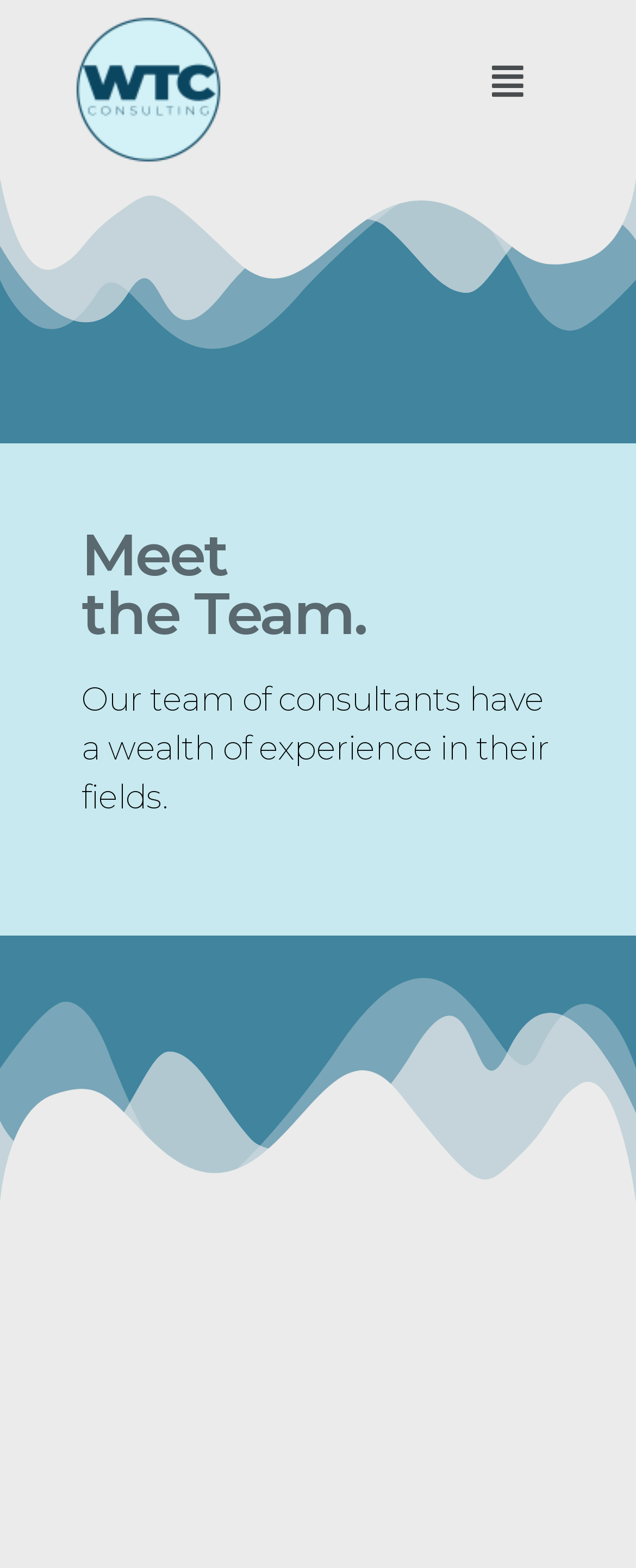Can you give a detailed response to the following question using the information from the image? What is the title of the section below the logo?

The title of the section below the logo is 'Meet the Team.' which is a heading element with a bounding box coordinate of [0.128, 0.335, 0.872, 0.41].